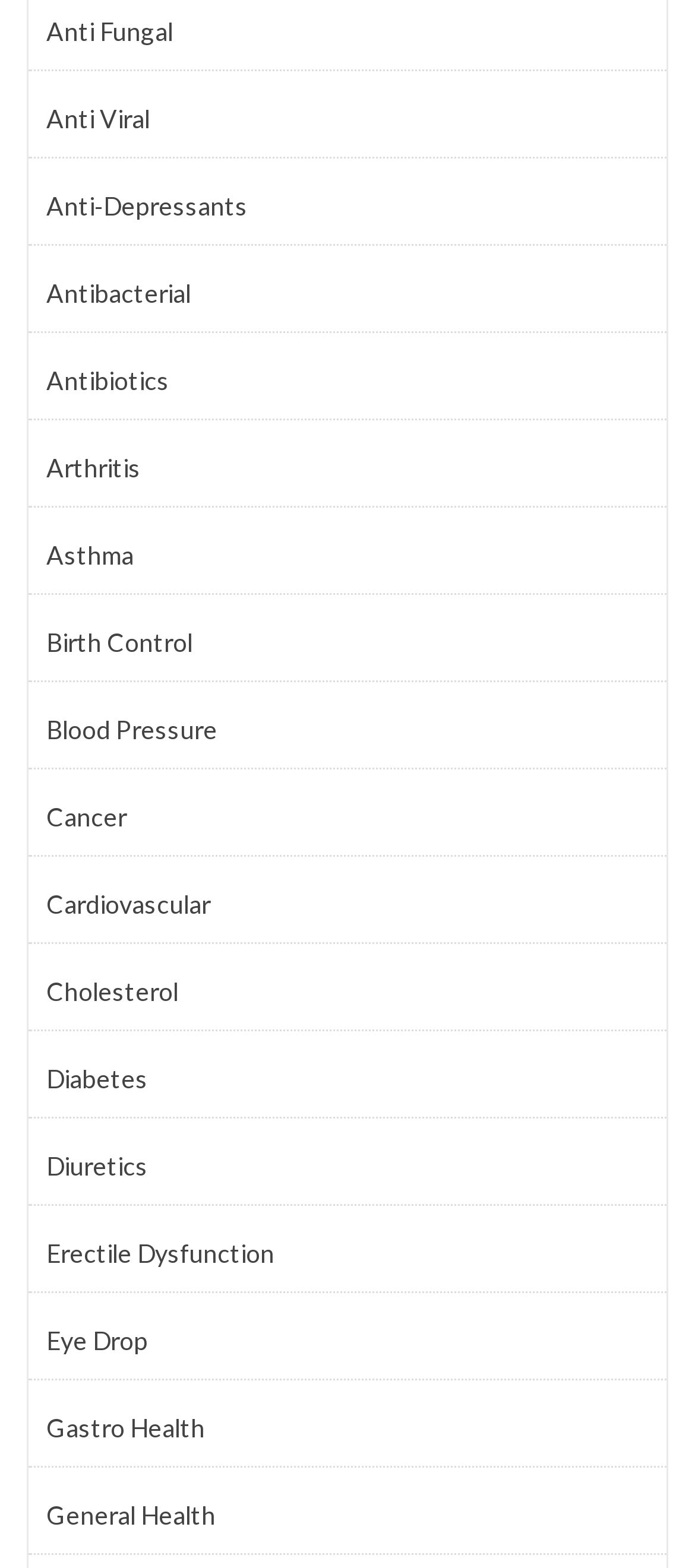Identify the bounding box coordinates of the clickable region necessary to fulfill the following instruction: "view Antibiotics". The bounding box coordinates should be four float numbers between 0 and 1, i.e., [left, top, right, bottom].

[0.067, 0.229, 0.933, 0.256]